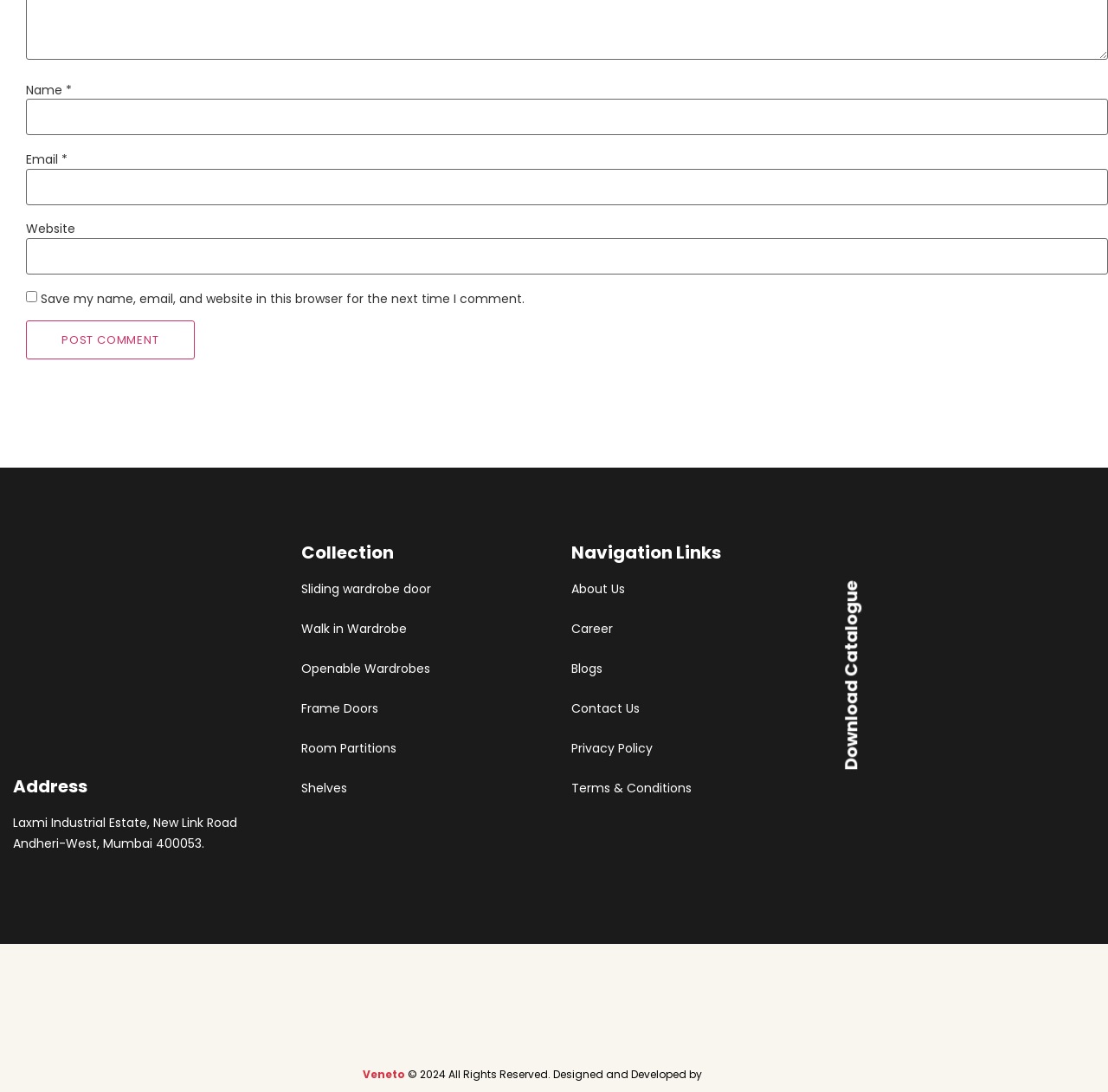Provide the bounding box coordinates of the HTML element this sentence describes: "parent_node: Email * aria-describedby="email-notes" name="email"". The bounding box coordinates consist of four float numbers between 0 and 1, i.e., [left, top, right, bottom].

[0.023, 0.154, 1.0, 0.188]